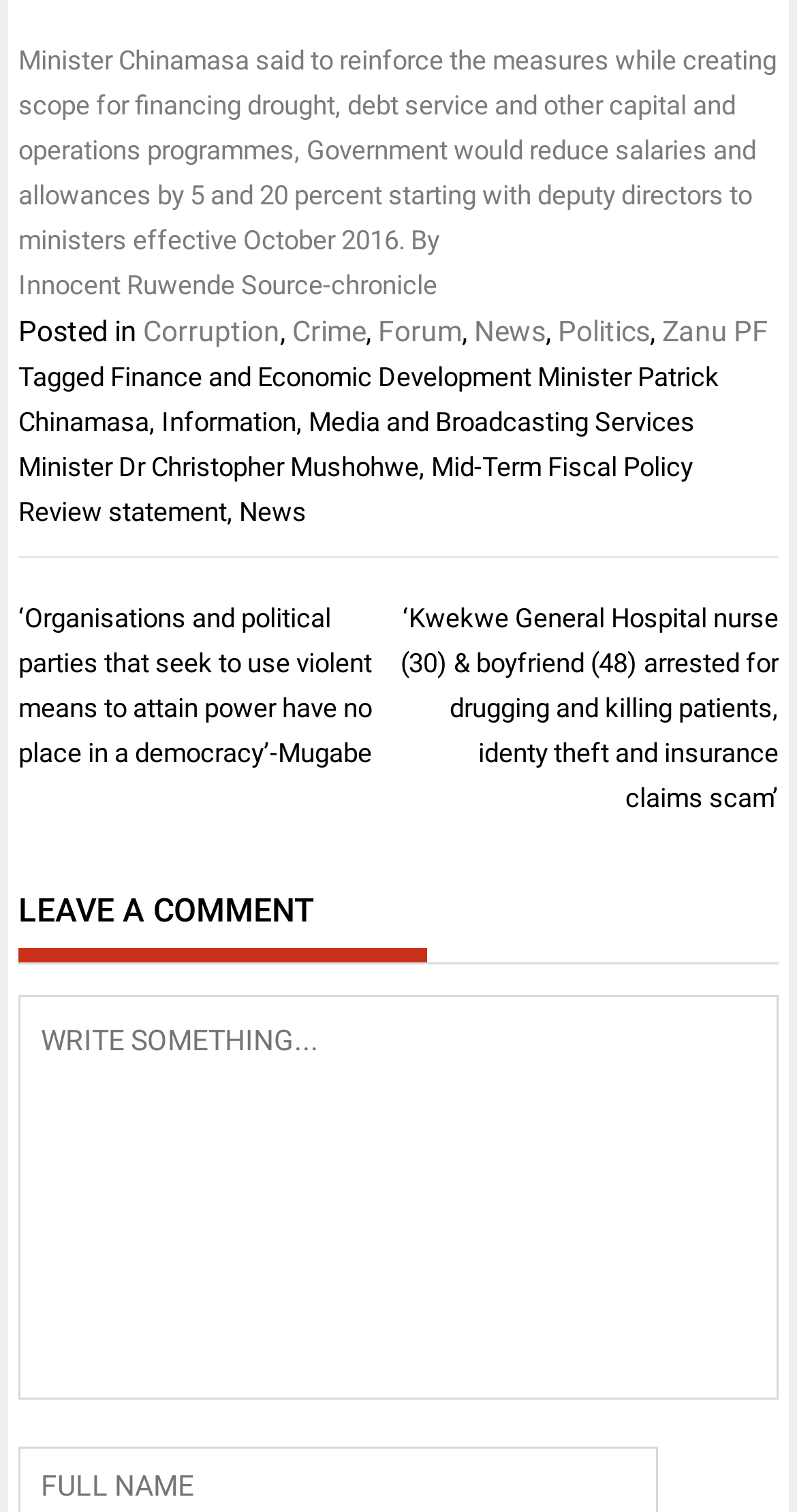How many articles are linked in the 'Post navigation' section?
Based on the image, give a one-word or short phrase answer.

2